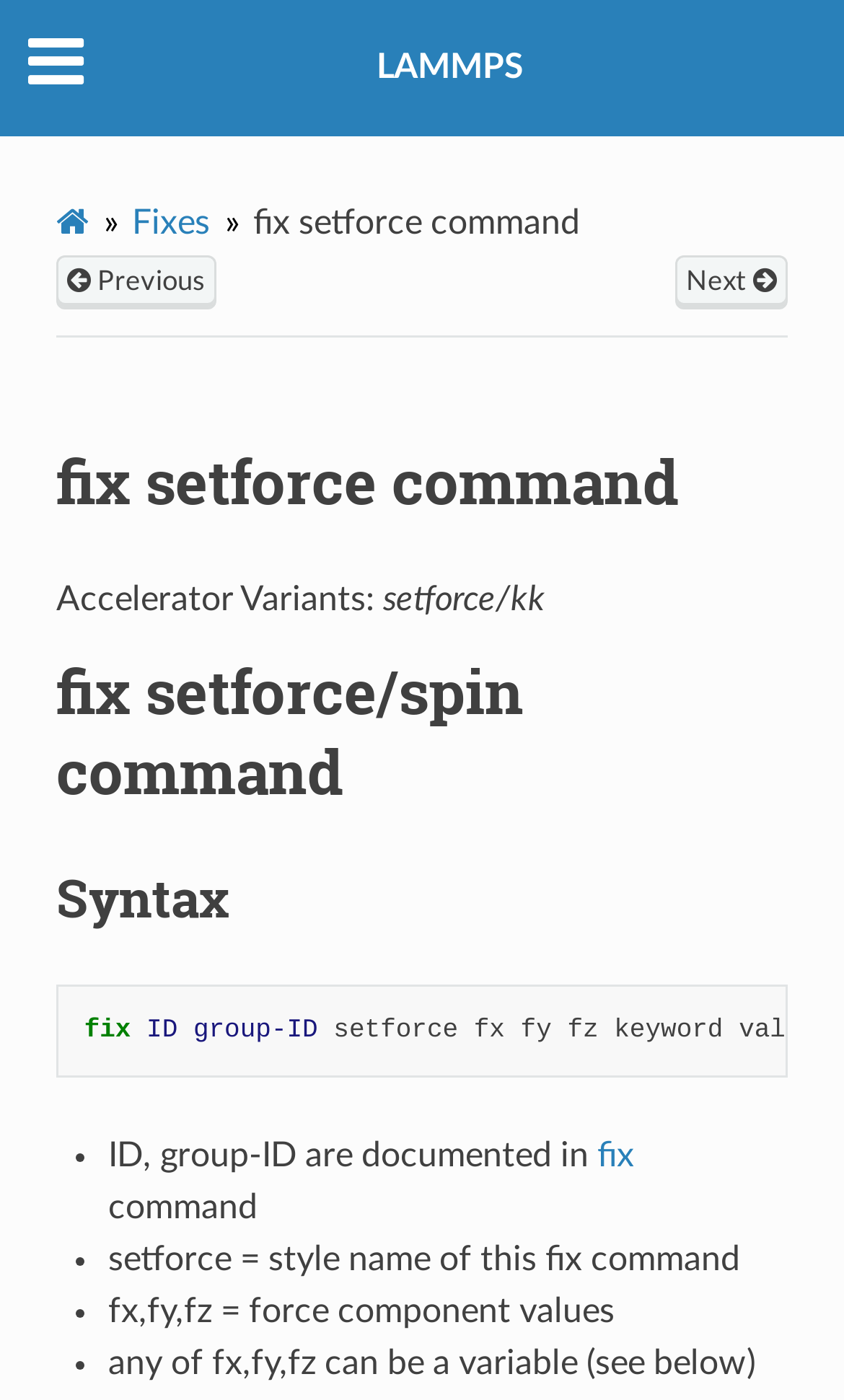What is the keyword in the 'fix setforce' command?
Look at the image and answer the question with a single word or phrase.

setforce